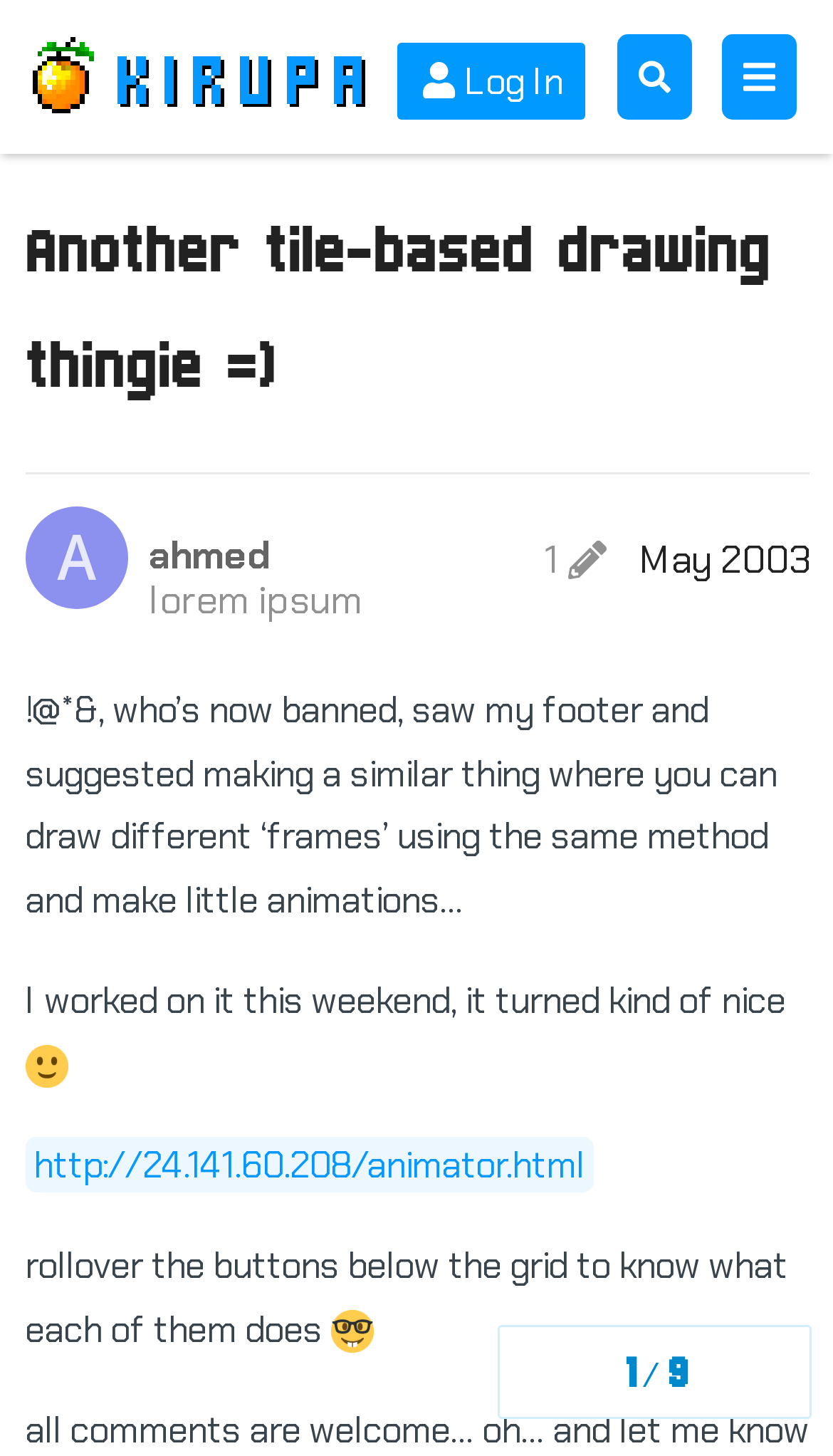Write an elaborate caption that captures the essence of the webpage.

This webpage appears to be a forum post or a blog article about creating animations using a tile-based drawing method. At the top, there is a header section with a logo image and a link to "kirupaForum" on the left, and three buttons on the right: "Log In", "Search", and a menu button. 

Below the header, there is a heading that reads "Another tile-based drawing thingie =)" which is also a link. 

On the bottom left, there is a navigation section that displays the topic progress, showing "1" and "9" with a slash in between. 

The main content of the webpage is a post that starts with a heading that mentions "ahmed" and has a link to "post edit history" and "May 2003". The post itself is a text block that describes how someone suggested creating animations using a similar method and the author worked on it over the weekend. There are also two images, one with a smiling face and another with a nerd face, and a link to "http://24.141.60.208/animator.html". The text also mentions rolling over buttons below the grid to know their functions, but these buttons are not described in the accessibility tree.